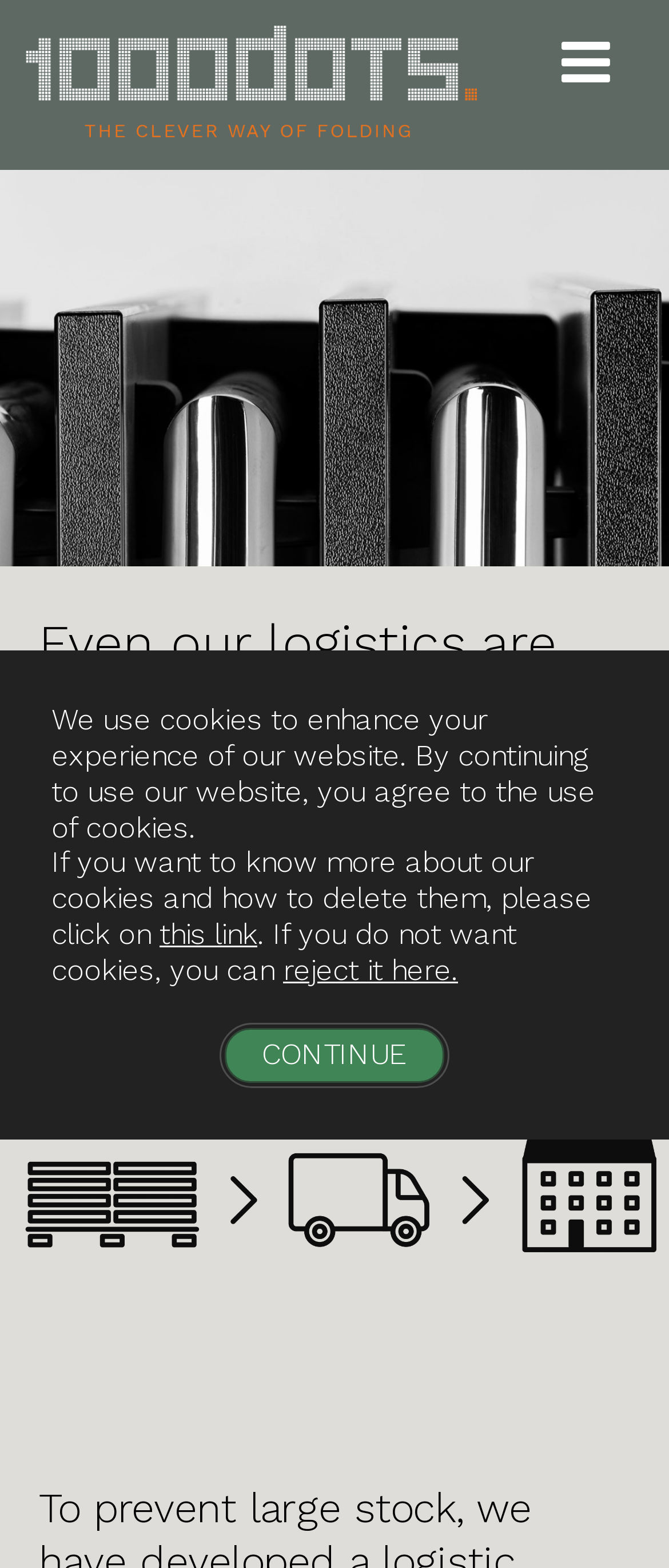Explain the features and main sections of the webpage comprehensively.

The webpage appears to be a company's website, specifically highlighting their logistics system. At the top of the page, there is a logo with a tagline, situated near the top-left corner. Below the logo, there is a navigation button on the top-right corner.

The main content of the page is divided into two sections. The first section has two headings, one below the other, which describe the company's logistics system. The first heading reads, "Even our logistics are cleverly thought out," and the second heading explains that despite four years of innovation, their tables are not expensive, and invites visitors to contact them for more information.

To the right of the headings, there is a large image that takes up most of the width of the page. The image is positioned below the navigation button and above the cookie policy notification.

At the bottom of the page, there is a cookie policy notification that spans across the page. The notification consists of three parts: a static text, a link, and another static text. The link is situated in the middle of the notification and reads "this link." Below the notification, there is a "CONTINUE" button.

There are a total of two buttons, two links, four static texts, and two images on the page. The overall layout is organized, with clear headings and concise text.